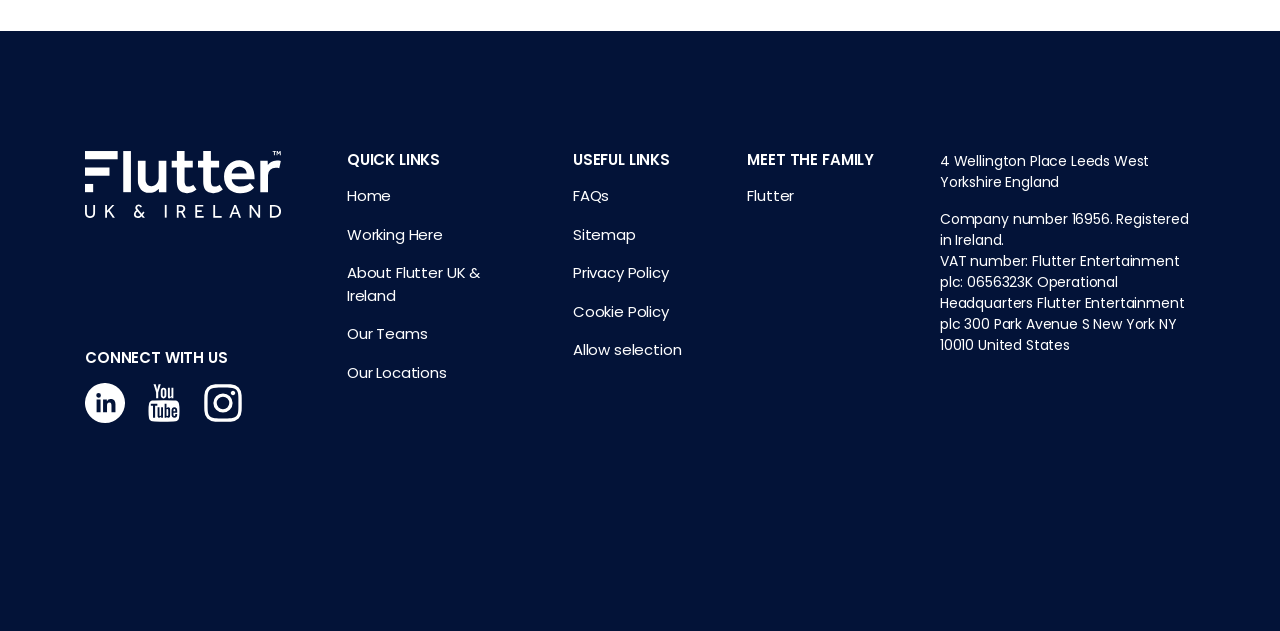Predict the bounding box coordinates of the area that should be clicked to accomplish the following instruction: "Click on Home". The bounding box coordinates should consist of four float numbers between 0 and 1, i.e., [left, top, right, bottom].

[0.271, 0.293, 0.396, 0.354]